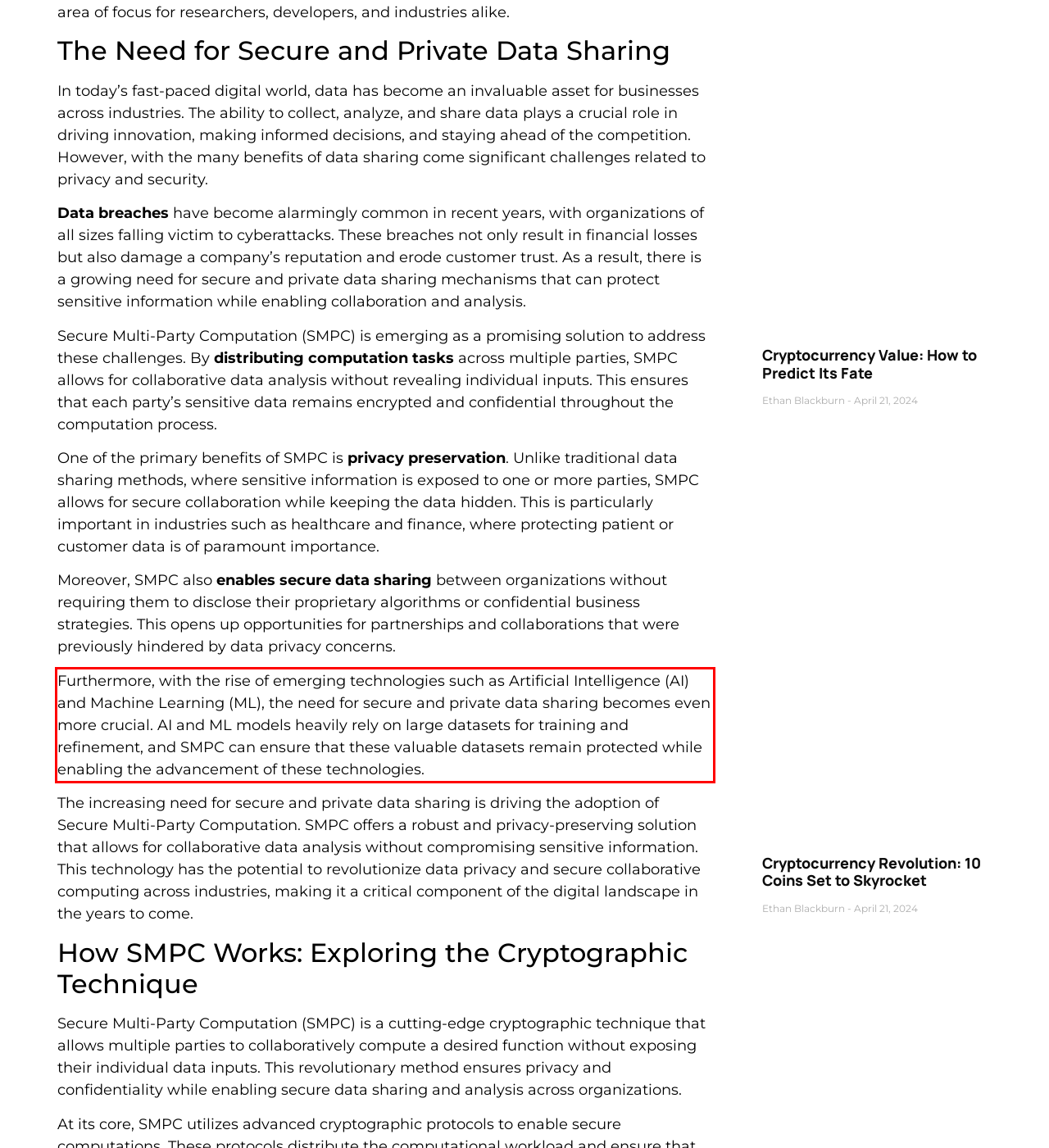Within the provided webpage screenshot, find the red rectangle bounding box and perform OCR to obtain the text content.

Furthermore, with the rise of emerging technologies such as Artificial Intelligence (AI) and Machine Learning (ML), the need for secure and private data sharing becomes even more crucial. AI and ML models heavily rely on large datasets for training and refinement, and SMPC can ensure that these valuable datasets remain protected while enabling the advancement of these technologies.